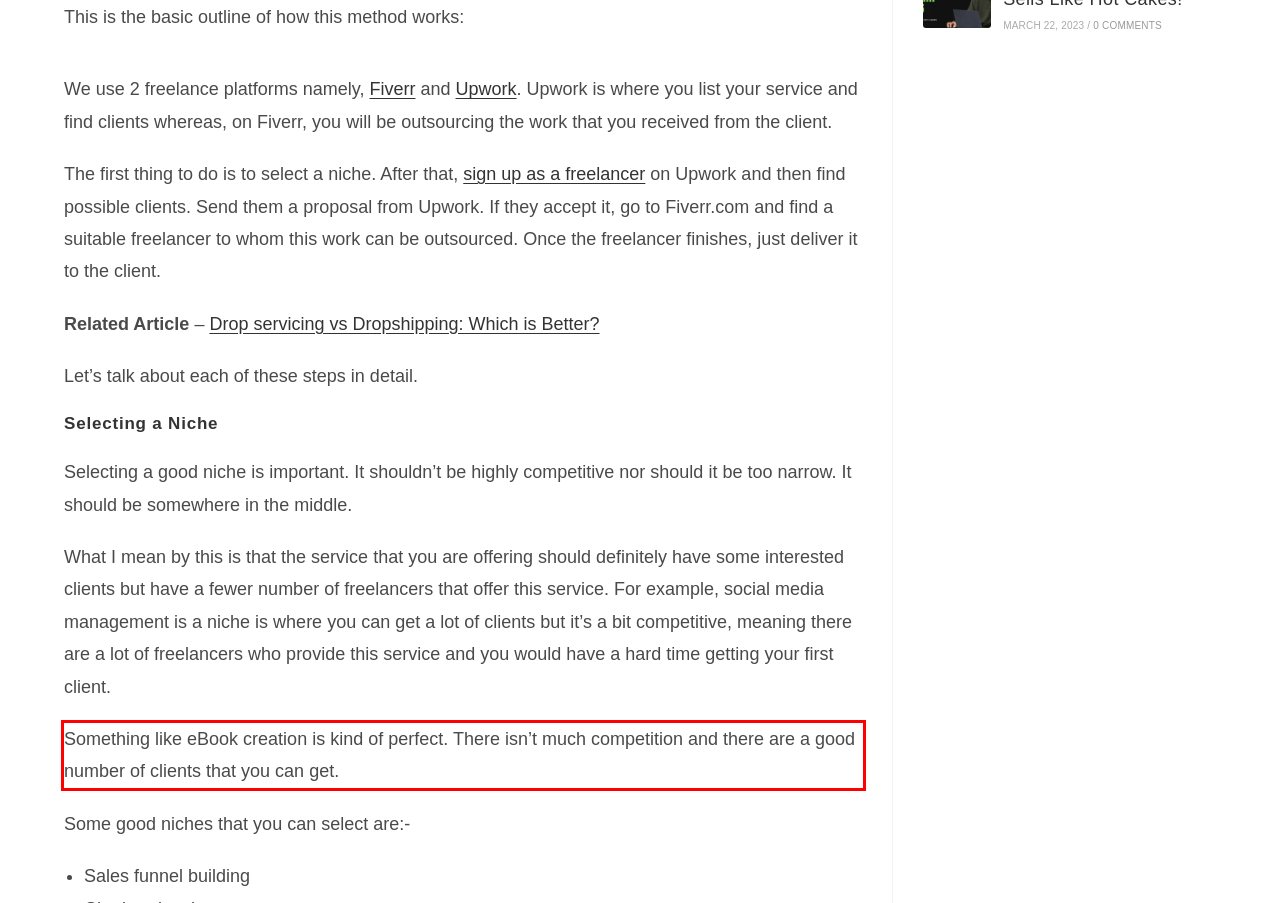Observe the screenshot of the webpage, locate the red bounding box, and extract the text content within it.

Something like eBook creation is kind of perfect. There isn’t much competition and there are a good number of clients that you can get.